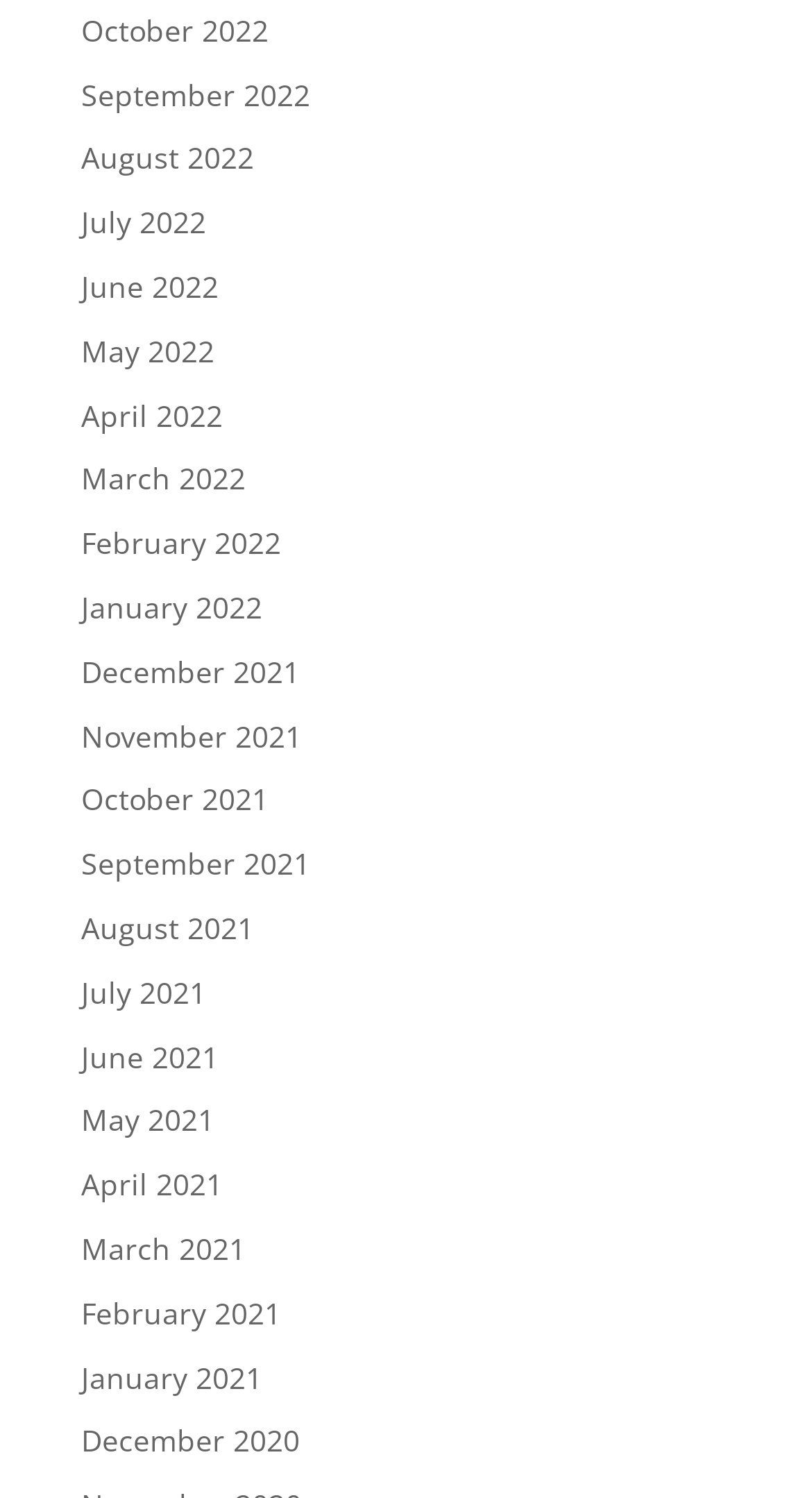Please answer the following question using a single word or phrase: What is the earliest month listed?

December 2020